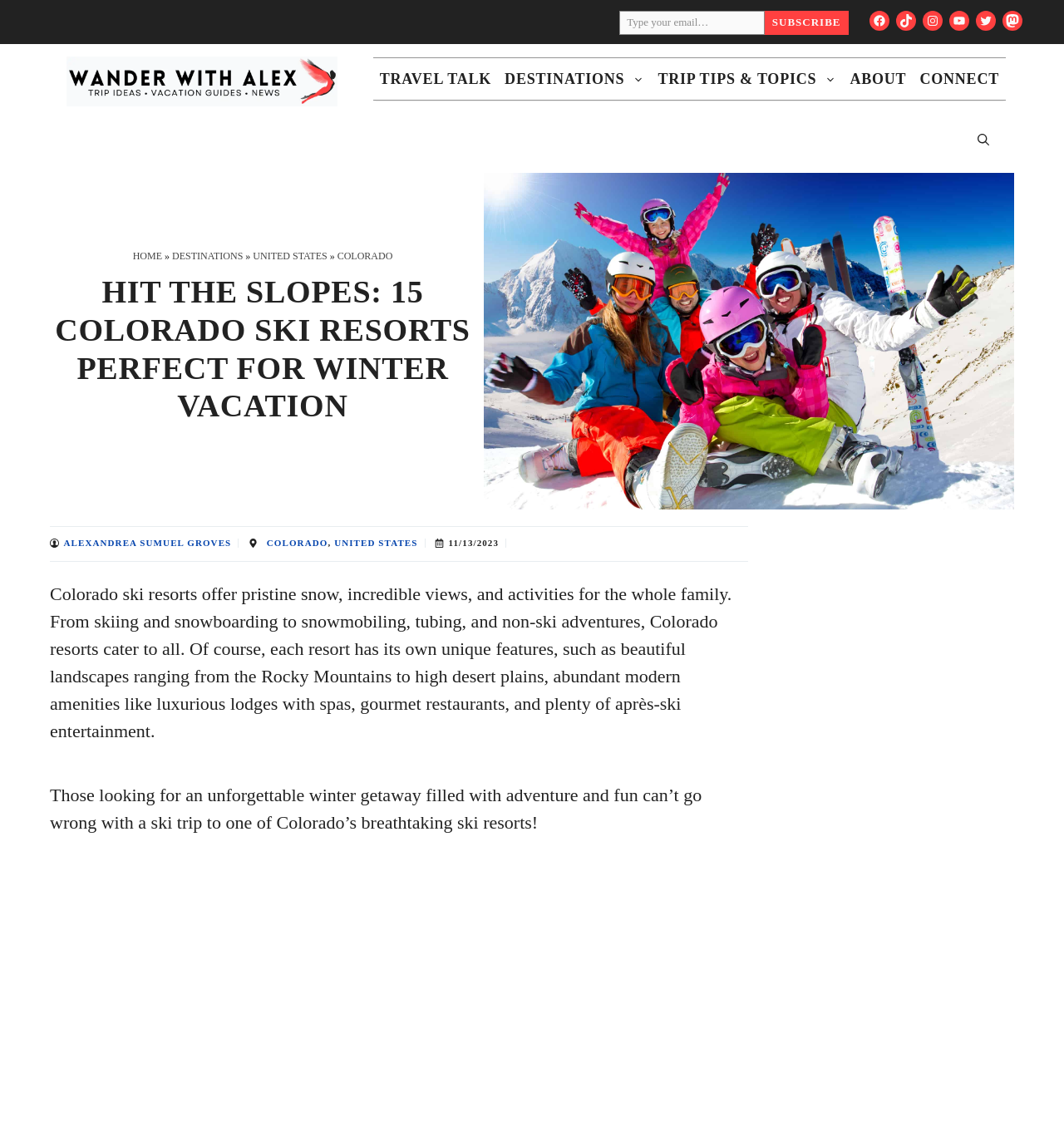Determine the bounding box coordinates of the clickable element necessary to fulfill the instruction: "Go to DESTINATIONS page". Provide the coordinates as four float numbers within the 0 to 1 range, i.e., [left, top, right, bottom].

[0.468, 0.051, 0.612, 0.088]